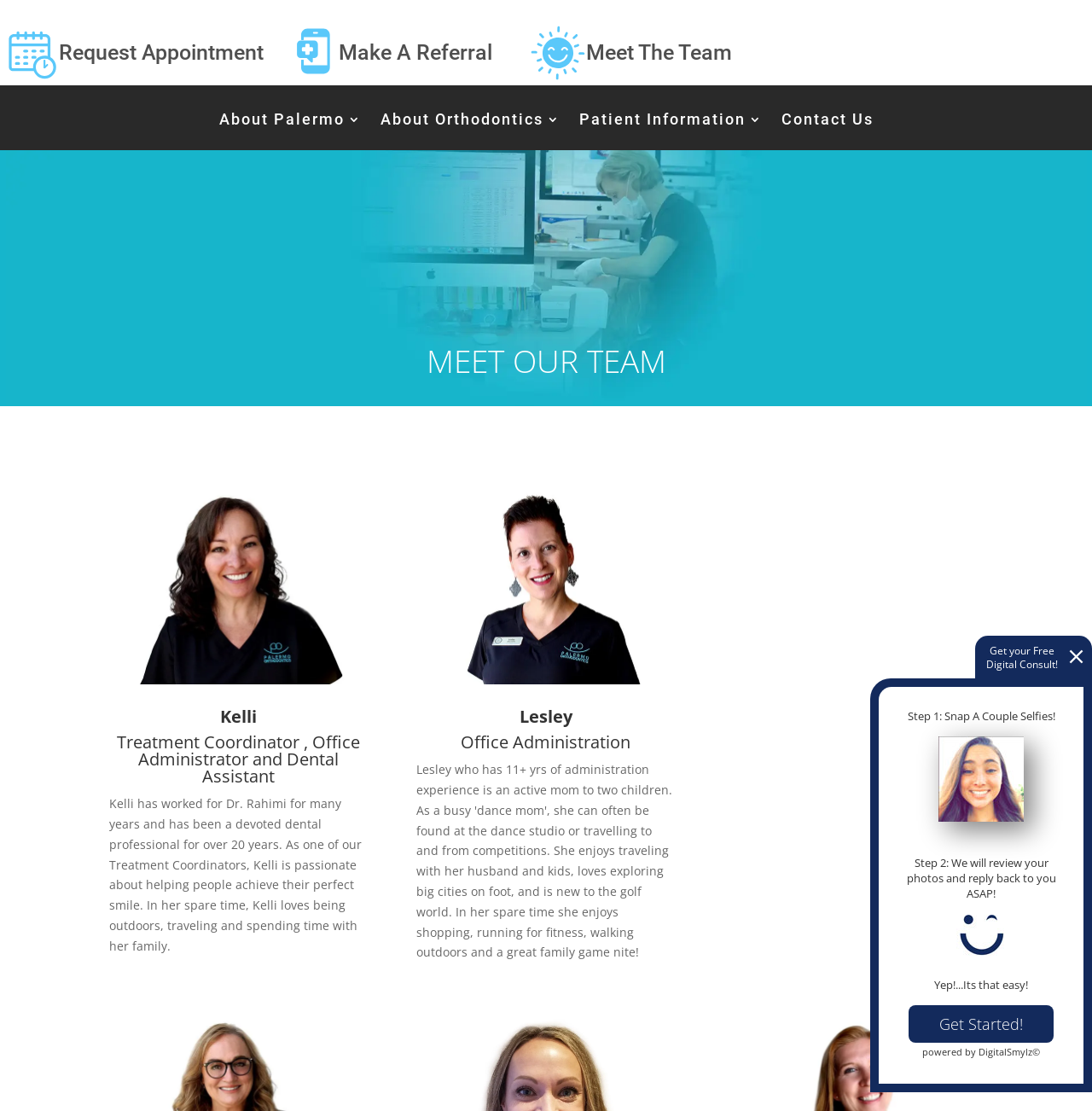Generate a detailed explanation of the webpage's features and information.

The webpage is about the orthodontic team at Palermo Orthodontics. At the top, there is a heading "Meet The Team" with an image to its left. Below this, there are three buttons with text "Request Appointment", "Make A Referral", and an image accompanying each button. 

To the right of these buttons, there are four links: "About Palermo 3", "About Orthodontics 3", "Patient Information 3", and "Contact Us". 

Below these links, there is a large heading "MEET OUR TEAM" spanning across the page. Under this heading, there are two columns of team member profiles. The first column starts with a profile of Kelli, who is a Treatment Coordinator, Office Administrator, and Dental Assistant. Her profile includes a photo, a heading with her name, and a brief description of her experience and interests. 

Below Kelli's profile, there is another profile of Lesley, who is in Office Administration. Her profile also includes a photo, a heading with her name, and a brief description of her role. 

At the bottom right of the page, there is a call-to-action section with a heading "Get your Free Digital Consult!" and a series of steps to follow, including snapping selfies, reviewing photos, and getting started. Each step has an accompanying image and text. Finally, there is a link to "Get Started!" and a copyright notice "powered by DigitalSmylz©".